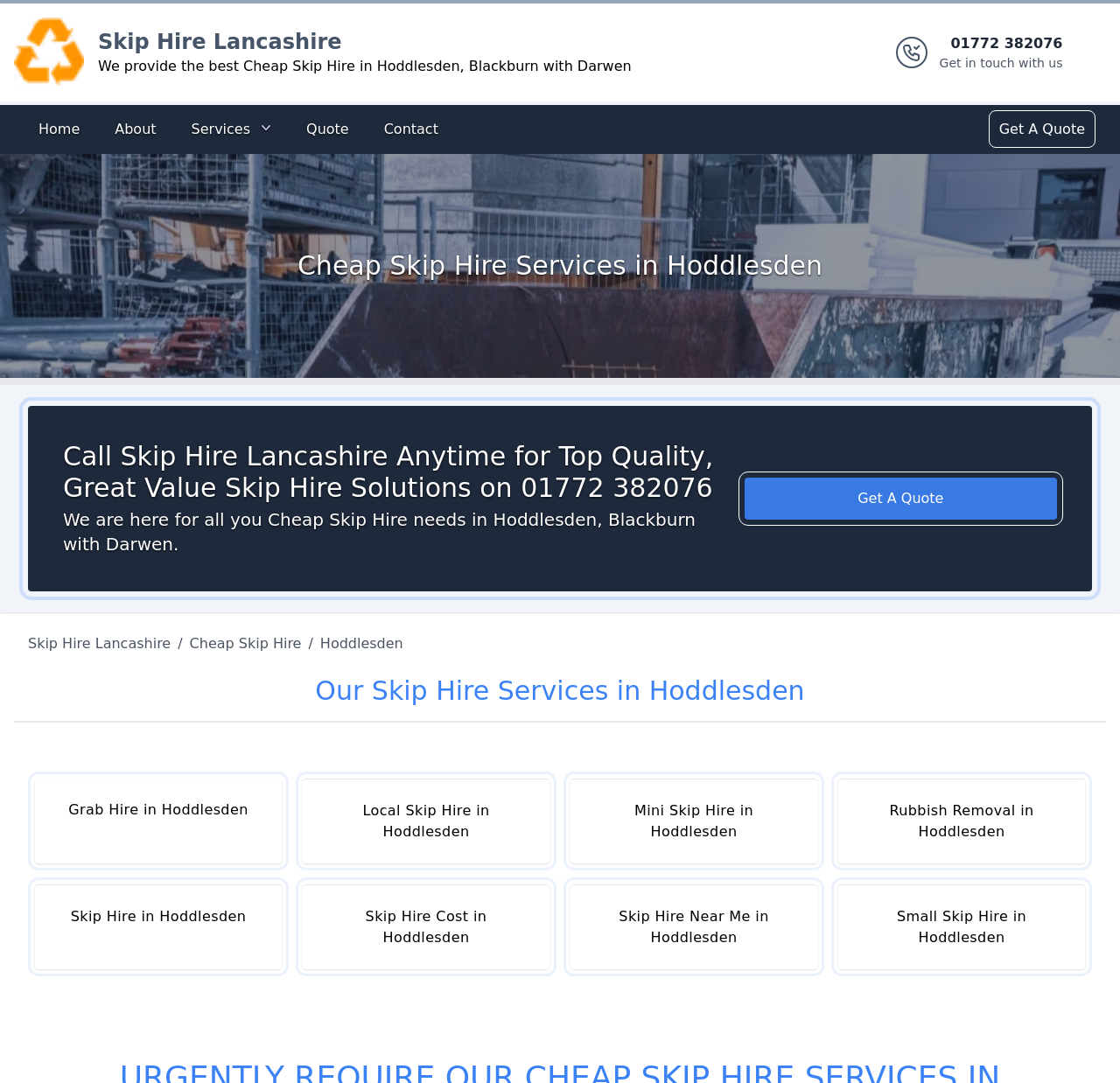Find the bounding box coordinates for the HTML element specified by: "Skip Hire Cost in Hoddlesden".

[0.27, 0.817, 0.491, 0.895]